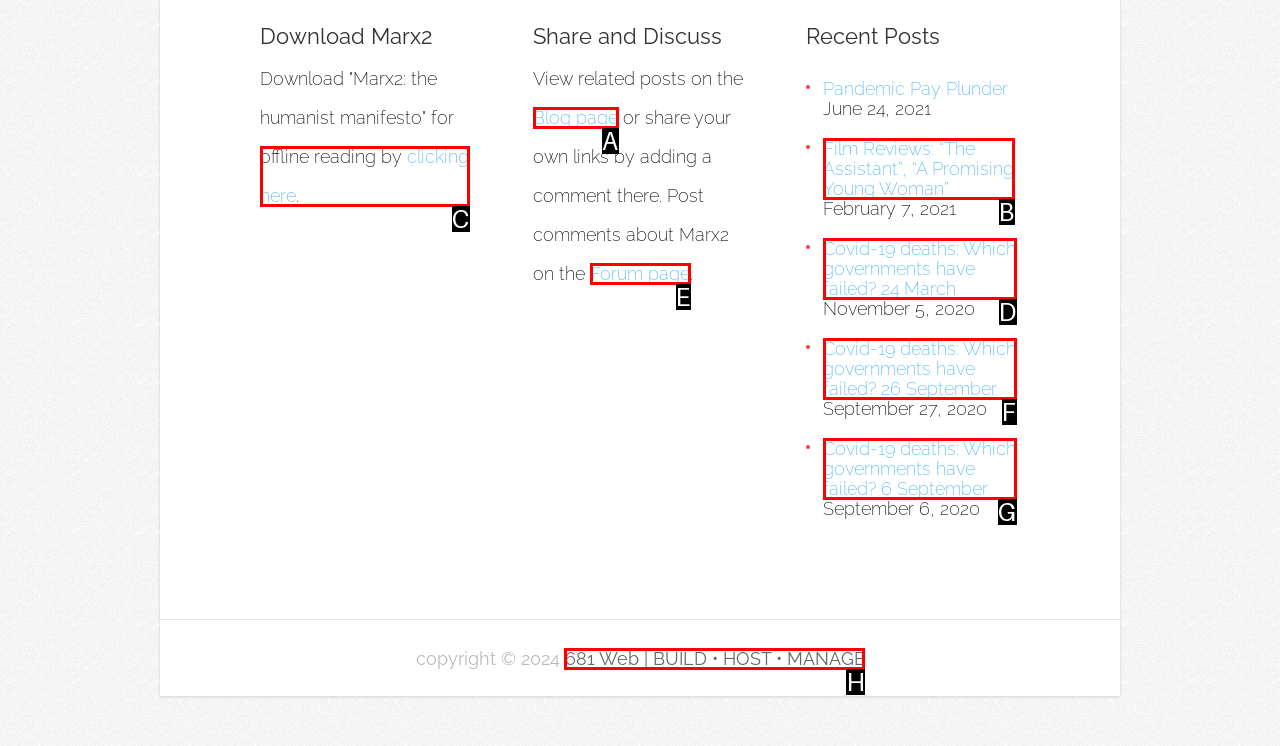Based on the description: Blog page, select the HTML element that fits best. Provide the letter of the matching option.

A